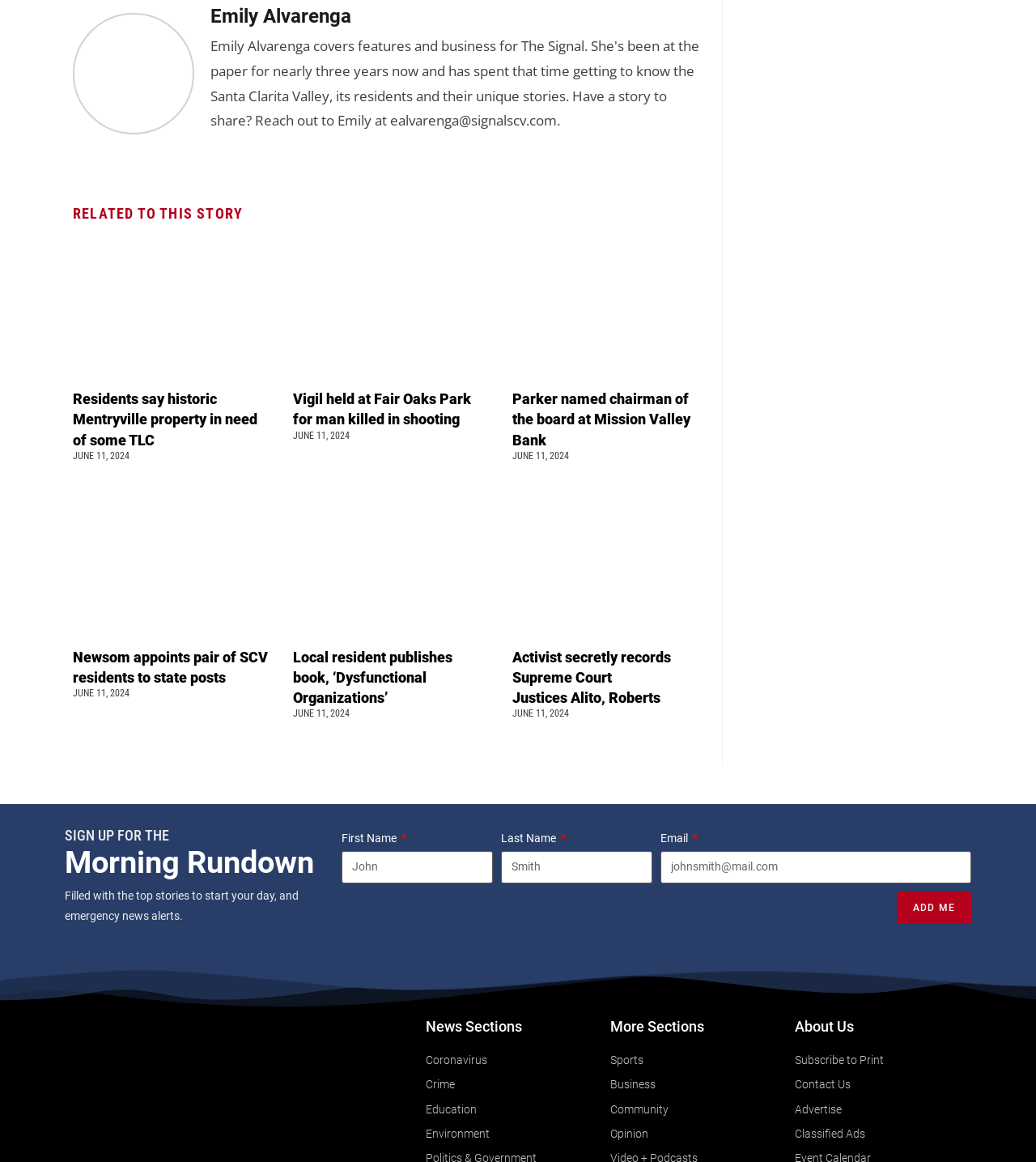Determine the bounding box coordinates of the region that needs to be clicked to achieve the task: "View article about Residents say historic Mentryville property in need of some TLC".

[0.07, 0.335, 0.259, 0.387]